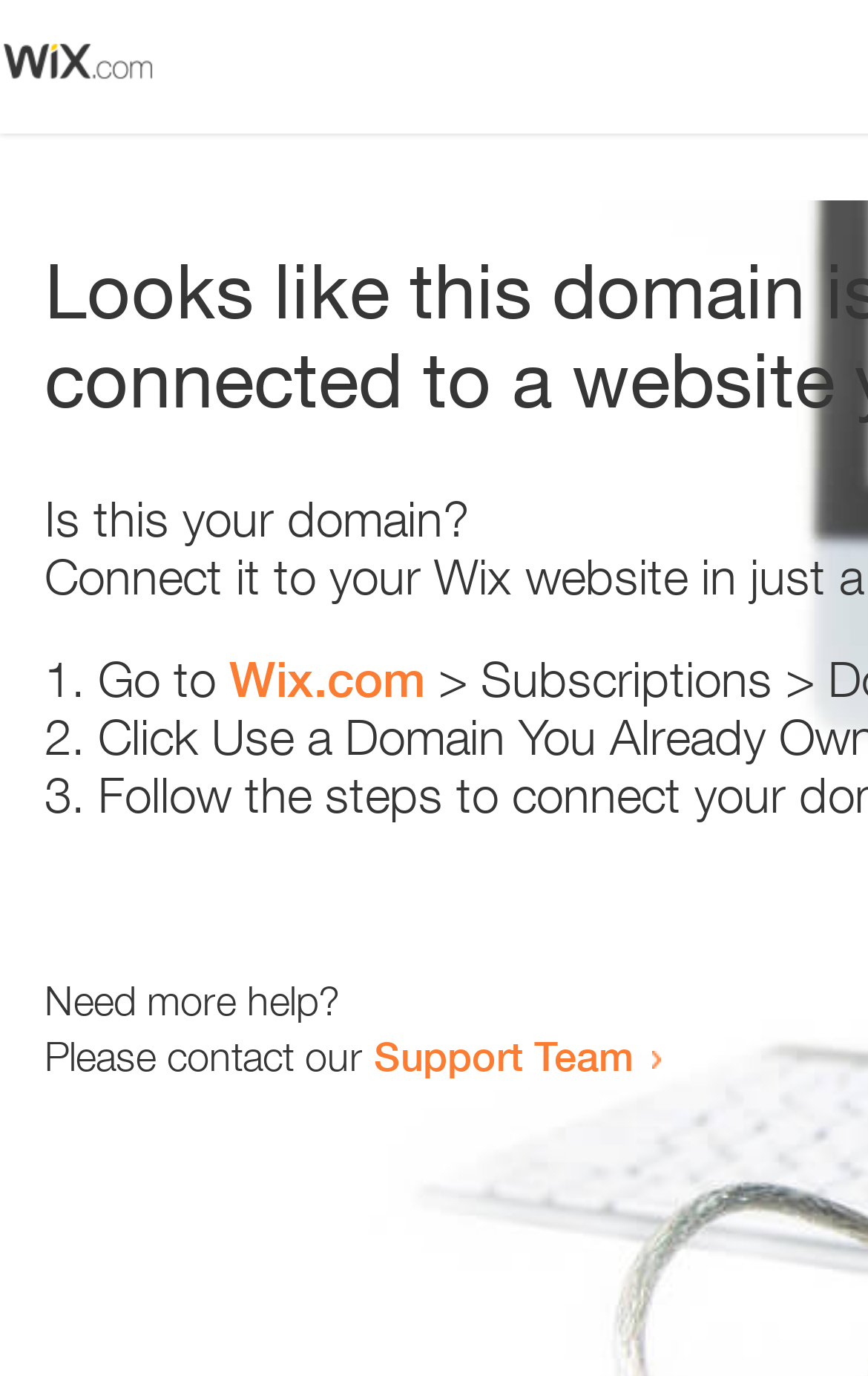Extract the bounding box coordinates of the UI element described: "Wix.com". Provide the coordinates in the format [left, top, right, bottom] with values ranging from 0 to 1.

[0.264, 0.472, 0.49, 0.515]